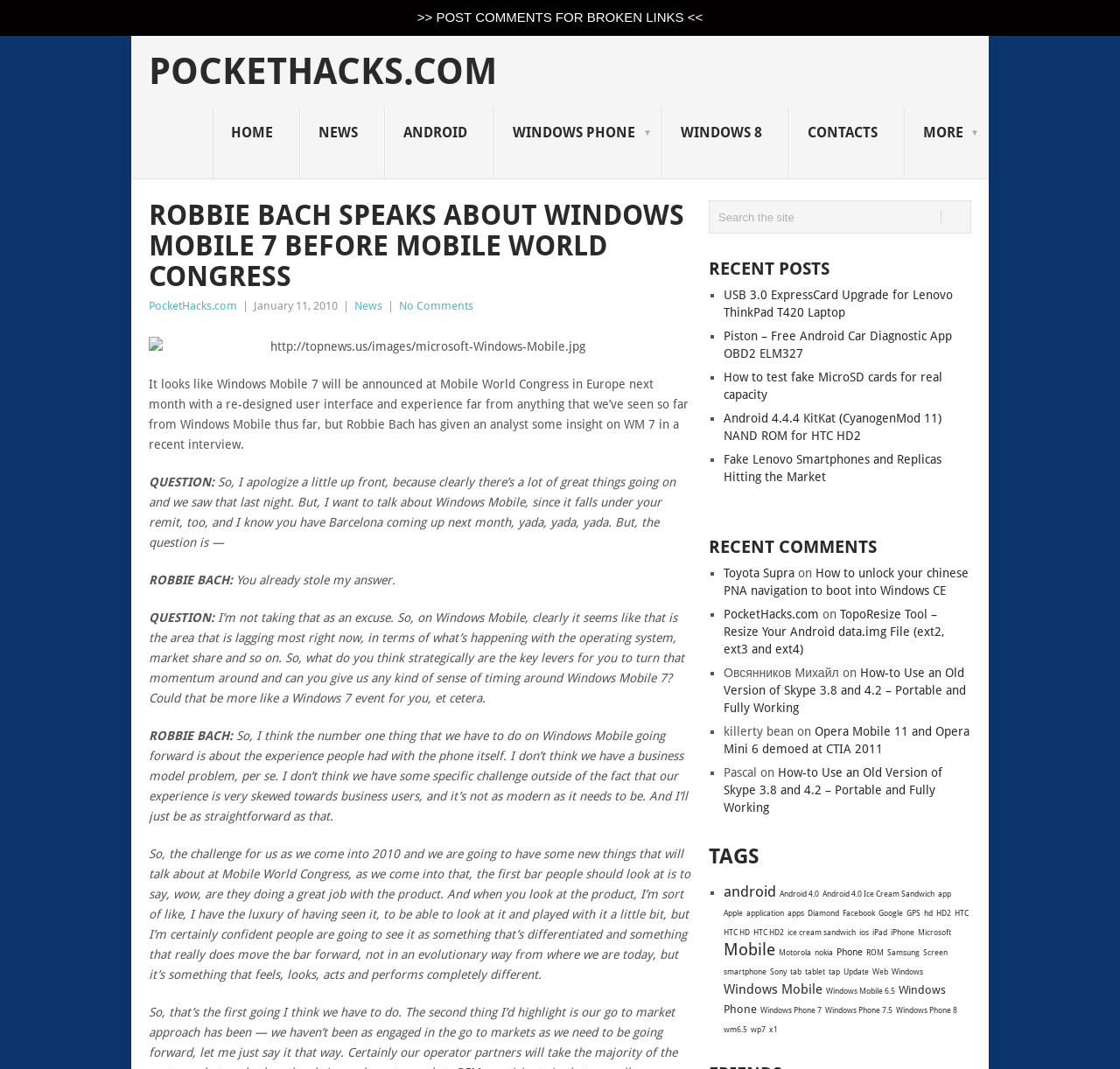Determine the bounding box for the UI element as described: "Android 4.0 Ice Cream Sandwich". The coordinates should be represented as four float numbers between 0 and 1, formatted as [left, top, right, bottom].

[0.734, 0.832, 0.834, 0.84]